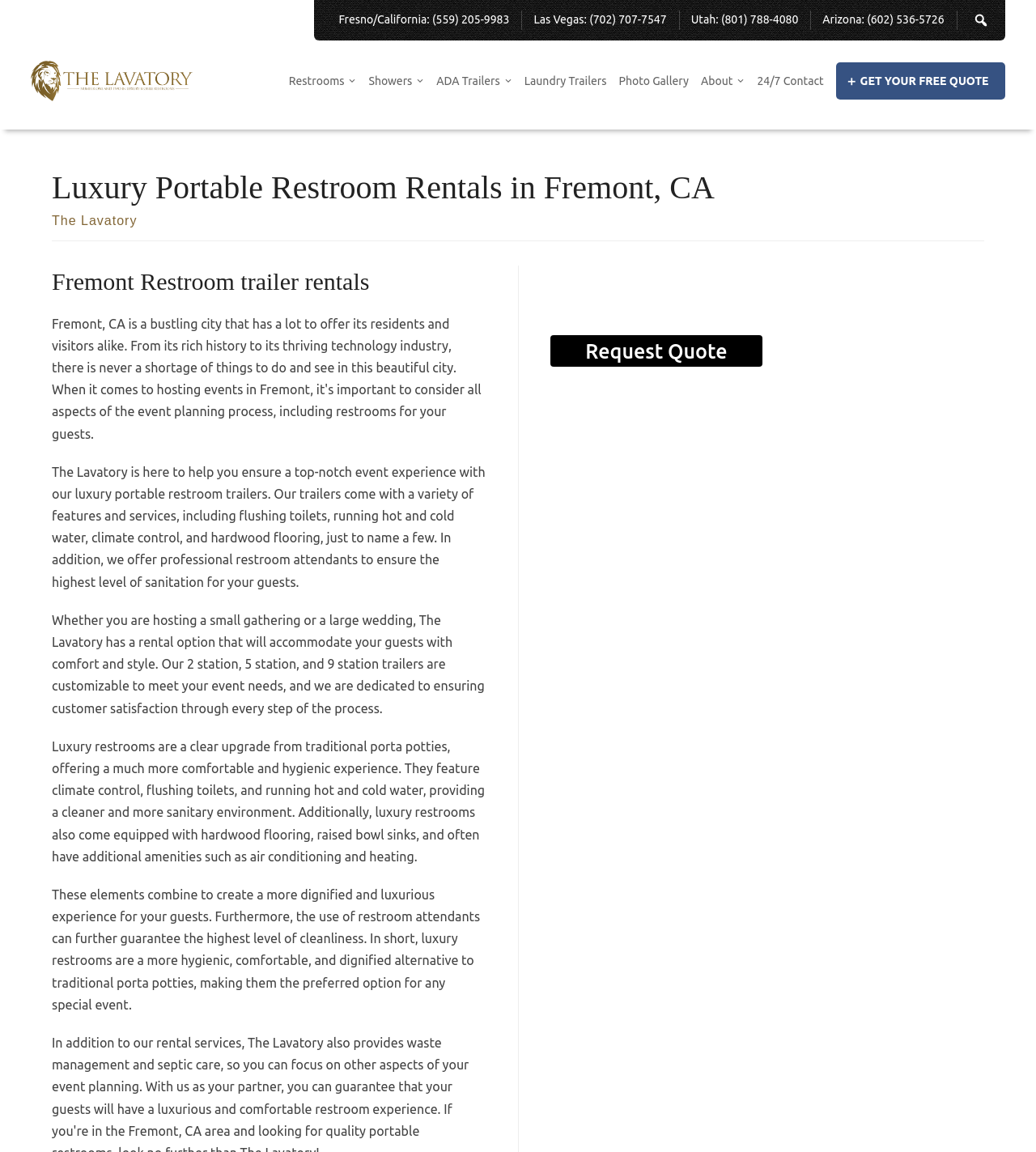What features do the luxury restrooms have?
Using the image, provide a concise answer in one word or a short phrase.

Flushing toilets, running water, climate control